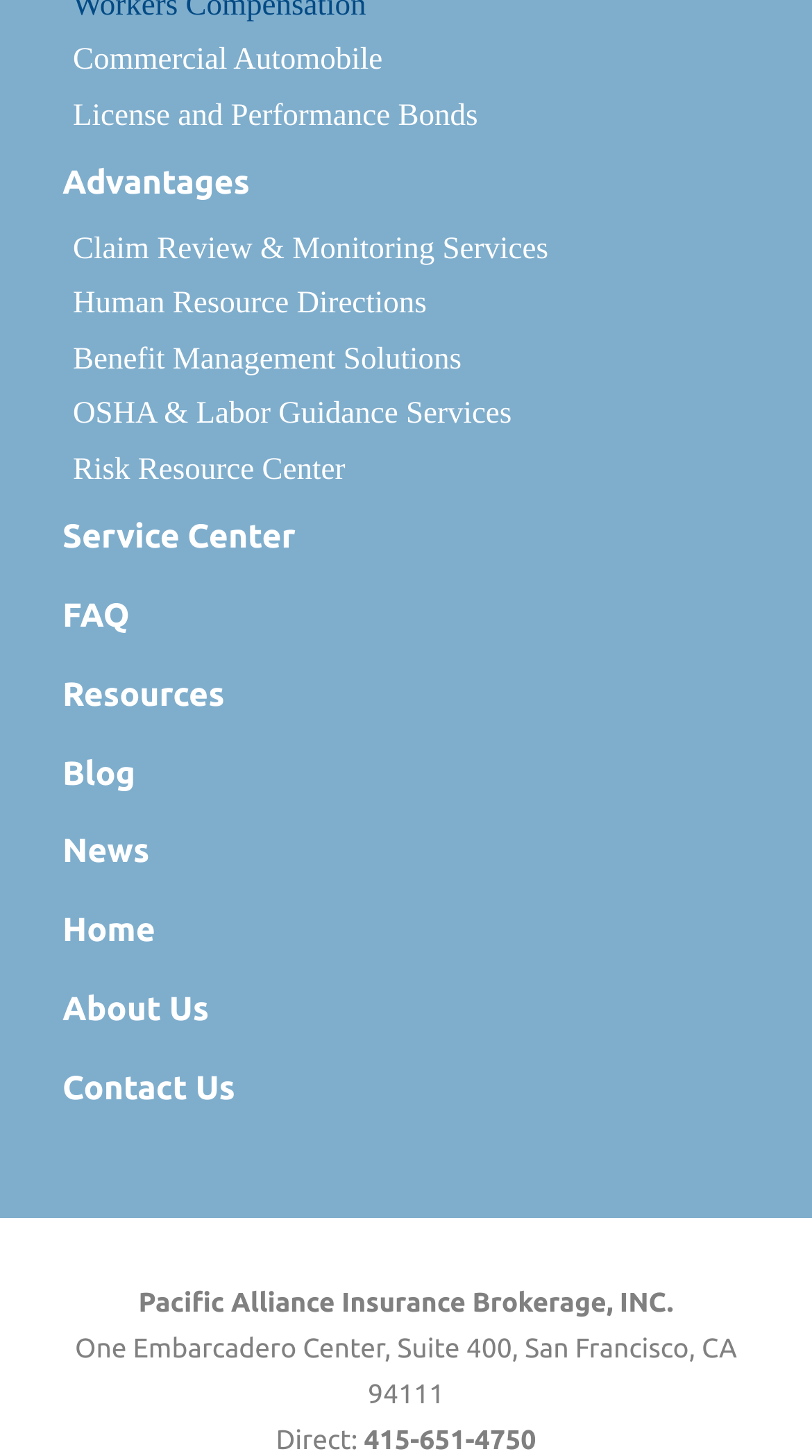Show me the bounding box coordinates of the clickable region to achieve the task as per the instruction: "Learn about Advantages".

[0.077, 0.103, 0.923, 0.15]